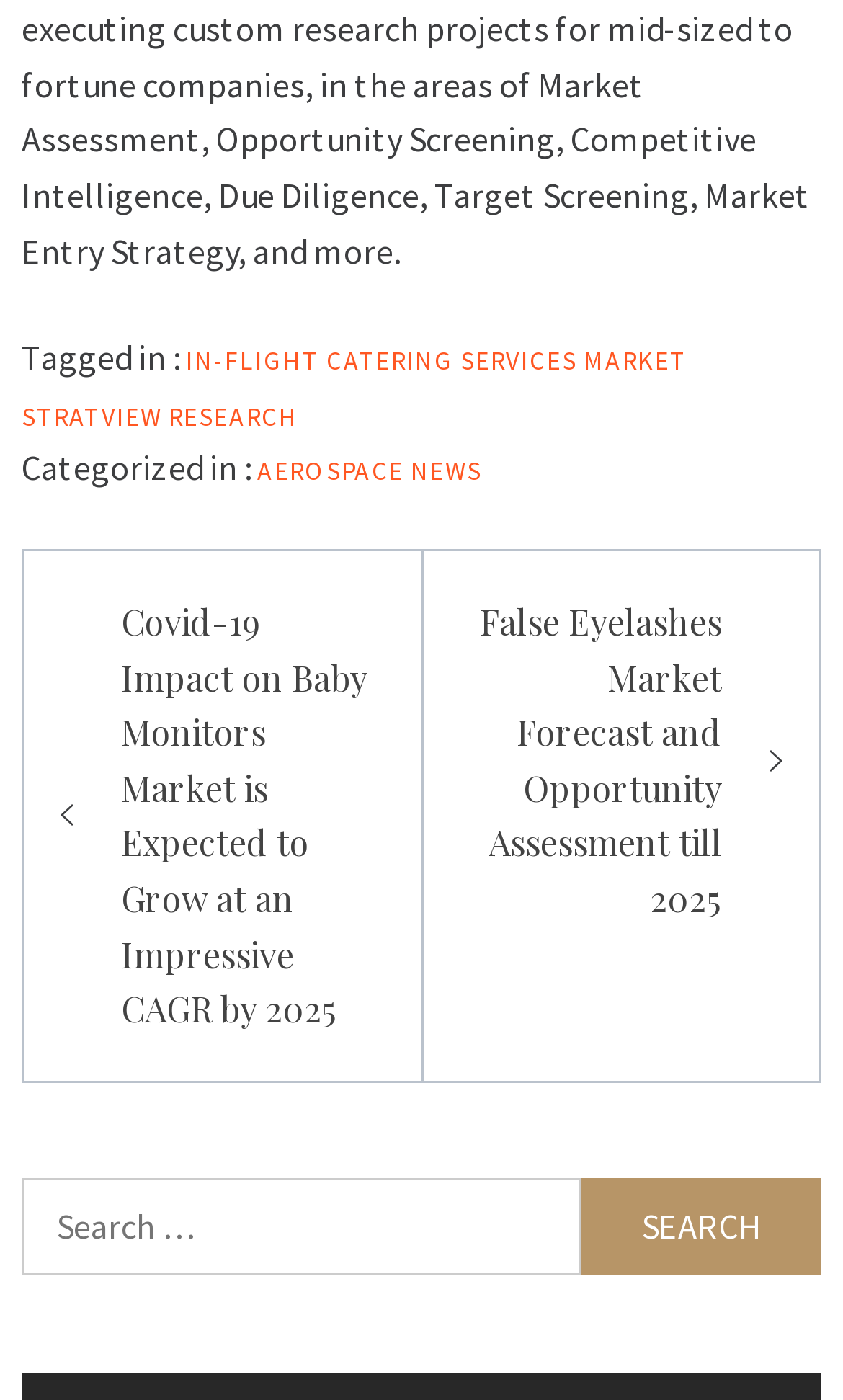Provide the bounding box coordinates for the area that should be clicked to complete the instruction: "Explore korean culture".

None